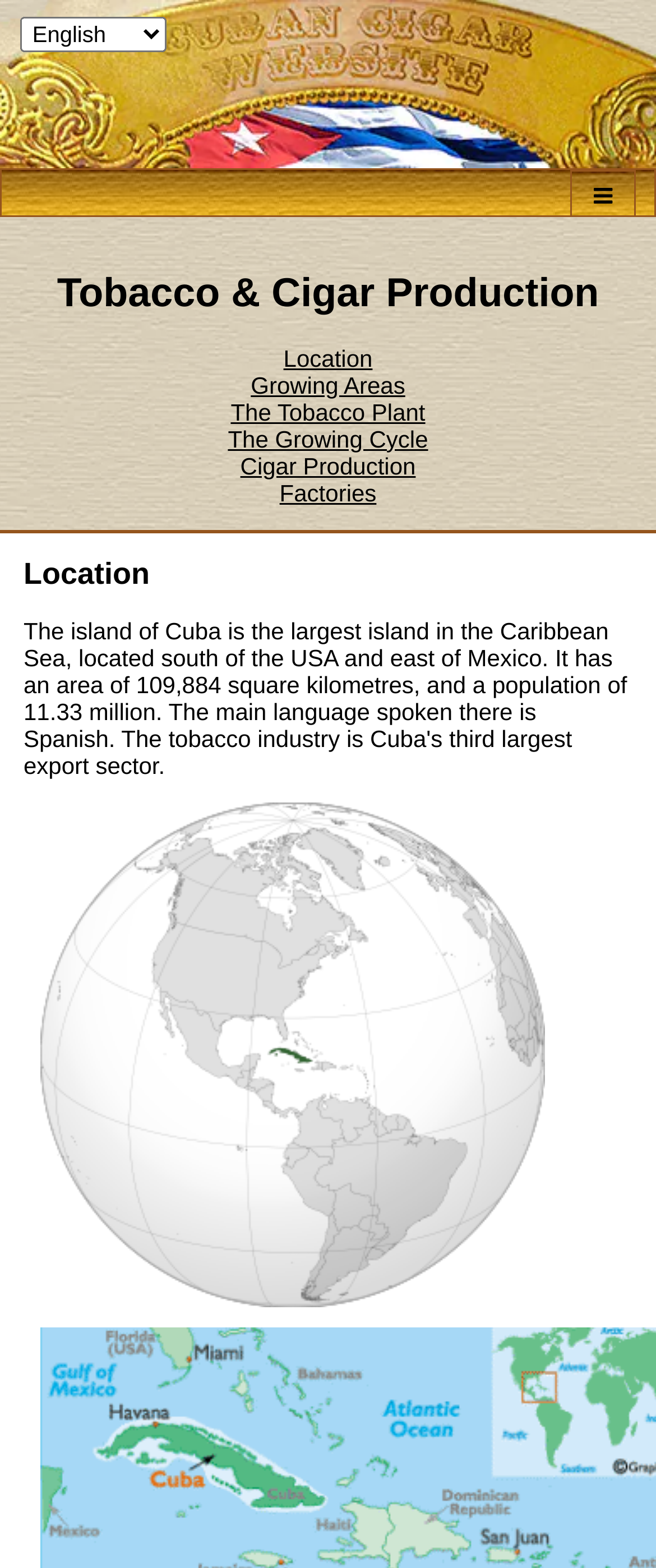Identify the bounding box coordinates of the clickable region required to complete the instruction: "go to Cuban Cigar Website". The coordinates should be given as four float numbers within the range of 0 and 1, i.e., [left, top, right, bottom].

[0.0, 0.0, 1.0, 0.107]